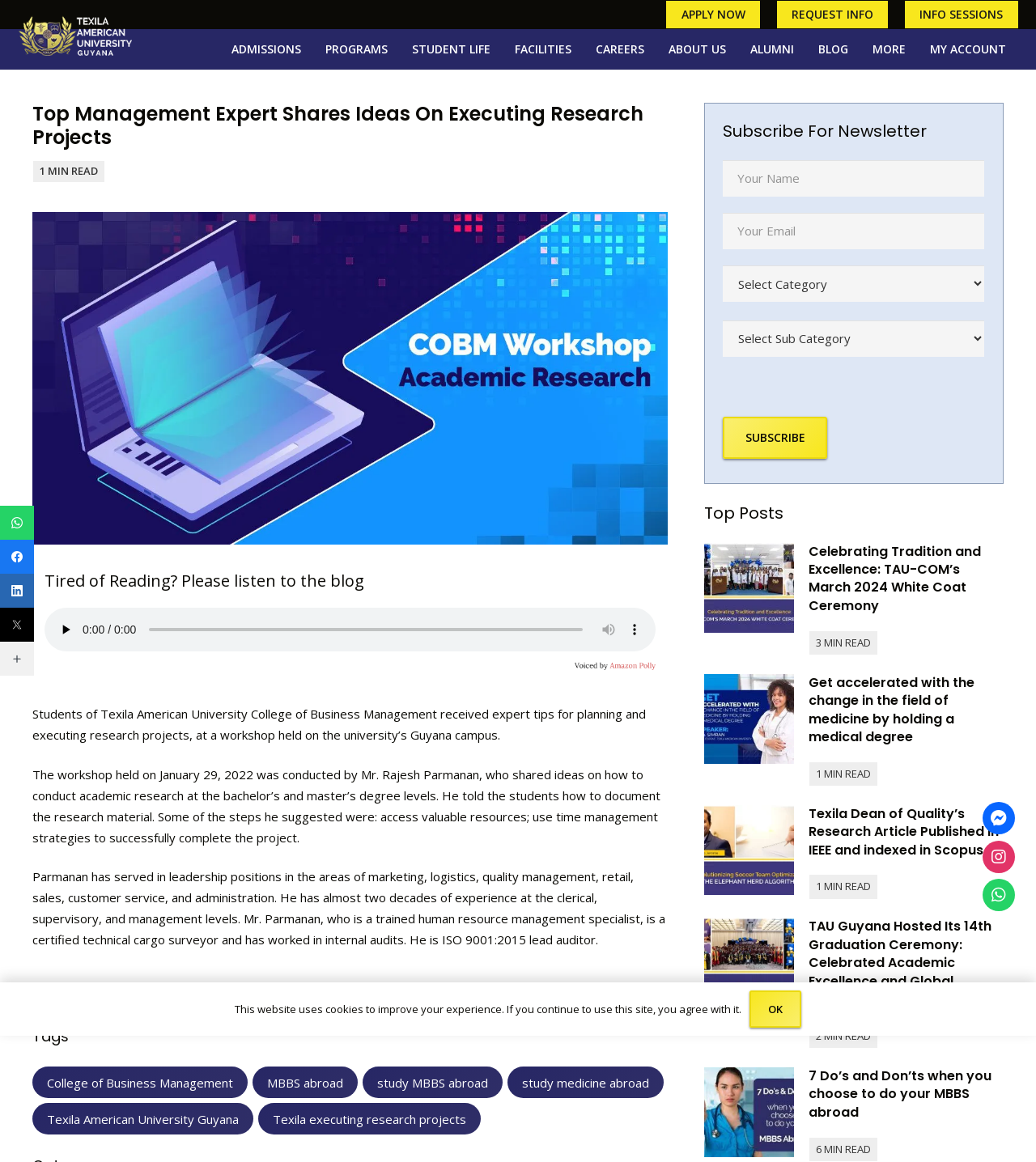Specify the bounding box coordinates of the area to click in order to execute this command: 'Listen to the blog'. The coordinates should consist of four float numbers ranging from 0 to 1, and should be formatted as [left, top, right, bottom].

[0.051, 0.53, 0.076, 0.553]